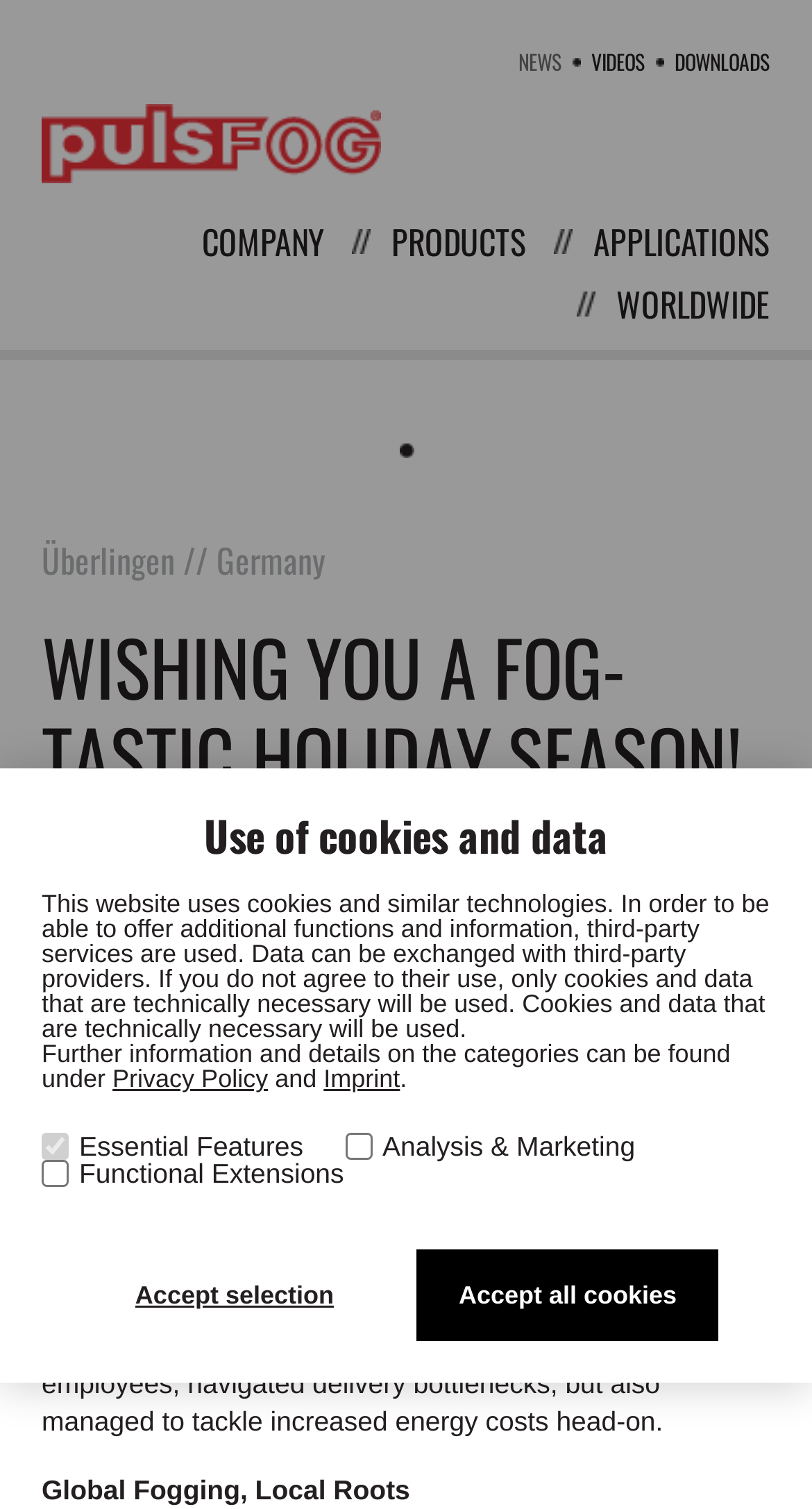Give a concise answer using one word or a phrase to the following question:
What is the purpose of the 'Accept selection' button?

To save cookie settings